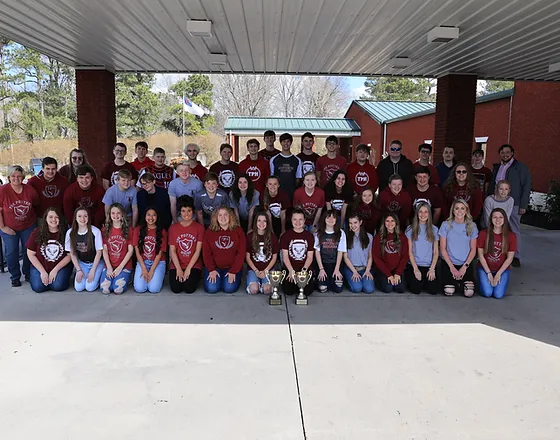Give a thorough caption of the image, focusing on all visible elements.

The image showcases a vibrant group of students from Cornerstone Christian Academy, proudly gathered in front of their school building. Dressed in matching maroon and gray shirts, they represent their house spirit, a testament to the academy's system of promoting camaraderie and competition among its students. The composition includes a diverse array of individuals, both boys and girls, smiling enthusiastically, while some hold trophies that hint at recent accolades or competitions. The setting is outdoors, under a covered area, with trees and a building visible in the background, suggesting a sunny day conducive to school activities. This gathering not only symbolizes the unity and shared experiences within their respective houses—such as The Potter’s House—but also reflects the core values of mentoring, personal achievement, and school spirit emphasized in the academy’s culture.